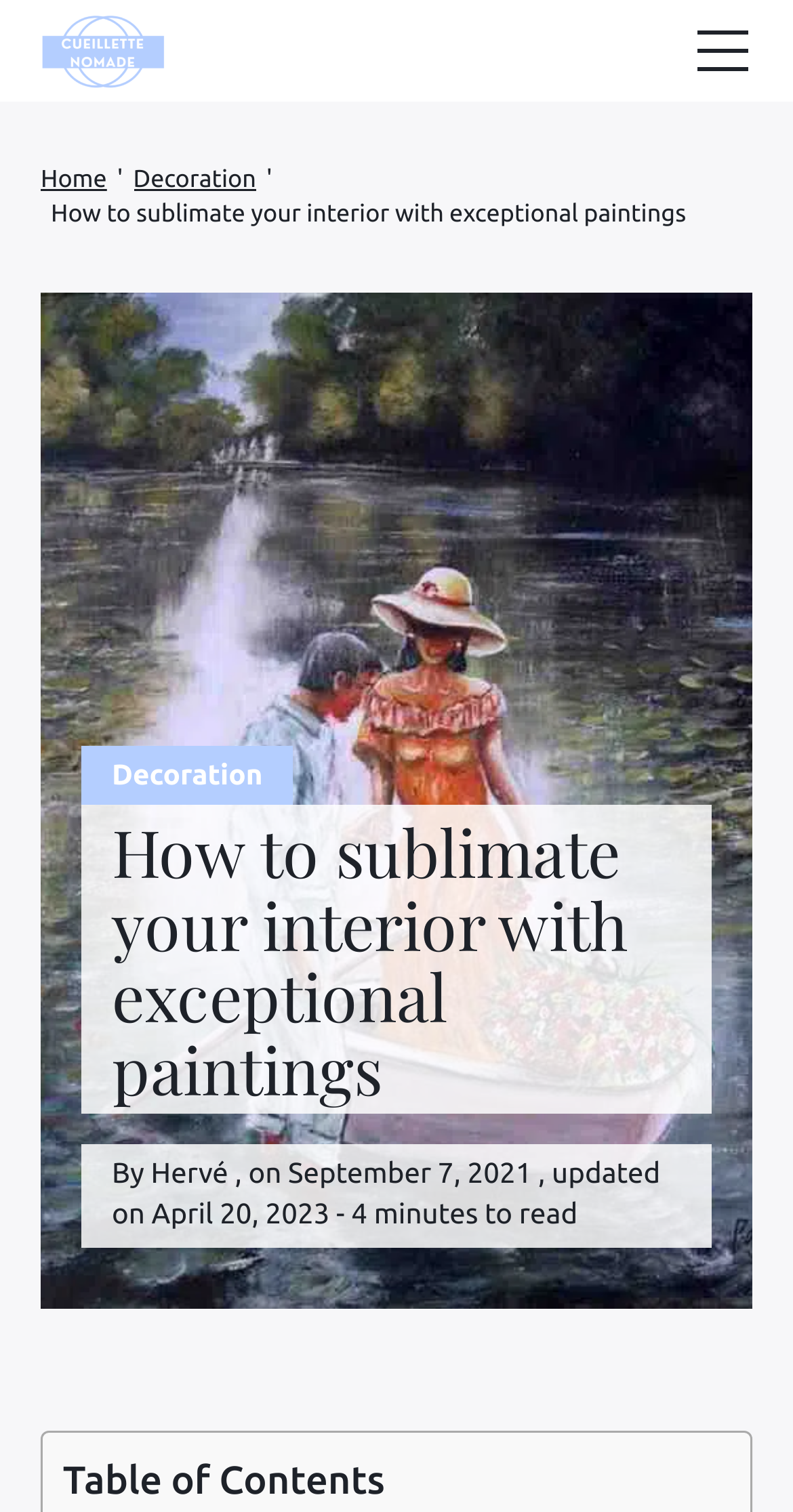What is the function of the button at the bottom of the page?
Look at the screenshot and give a one-word or phrase answer.

Back to top